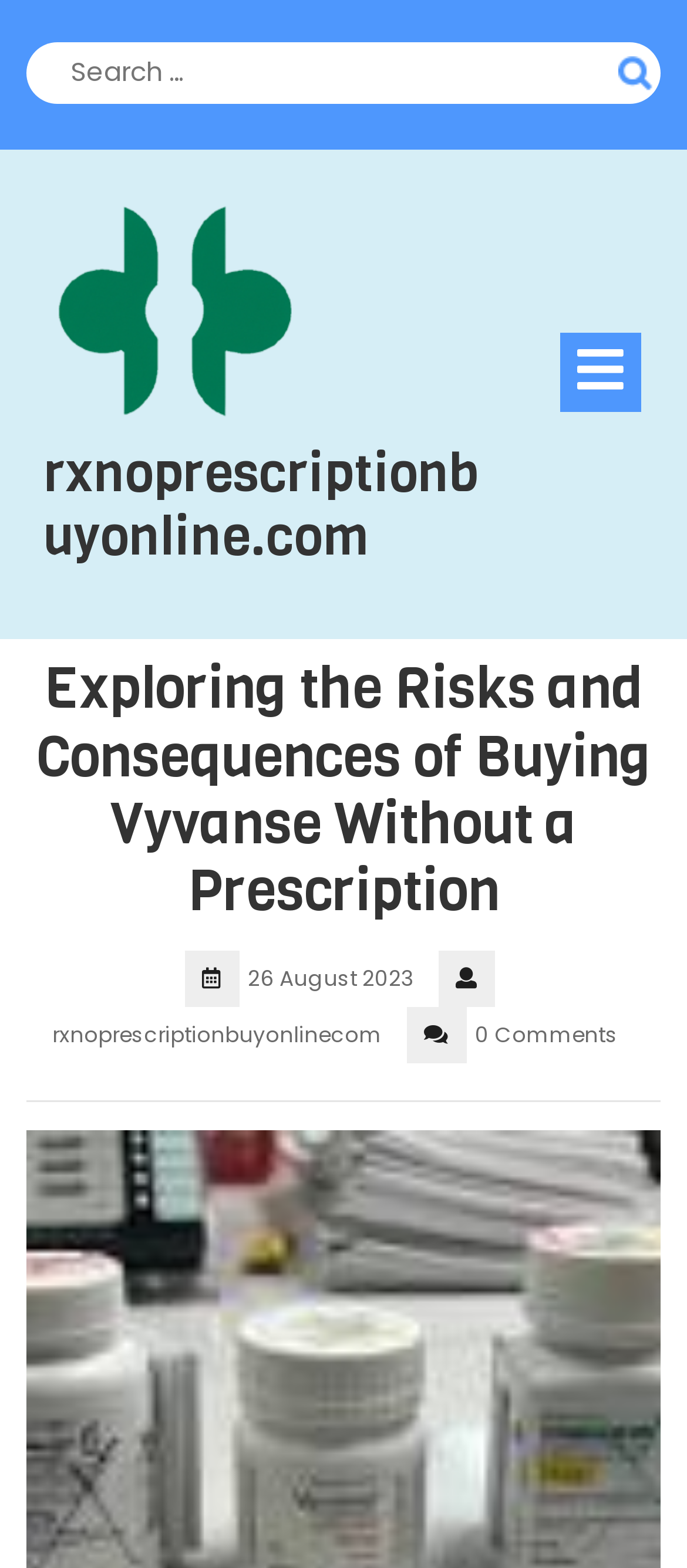Determine the bounding box coordinates in the format (top-left x, top-left y, bottom-right x, bottom-right y). Ensure all values are floating point numbers between 0 and 1. Identify the bounding box of the UI element described by: parent_node: Search name="s" placeholder="Search …"

[0.077, 0.027, 0.862, 0.066]